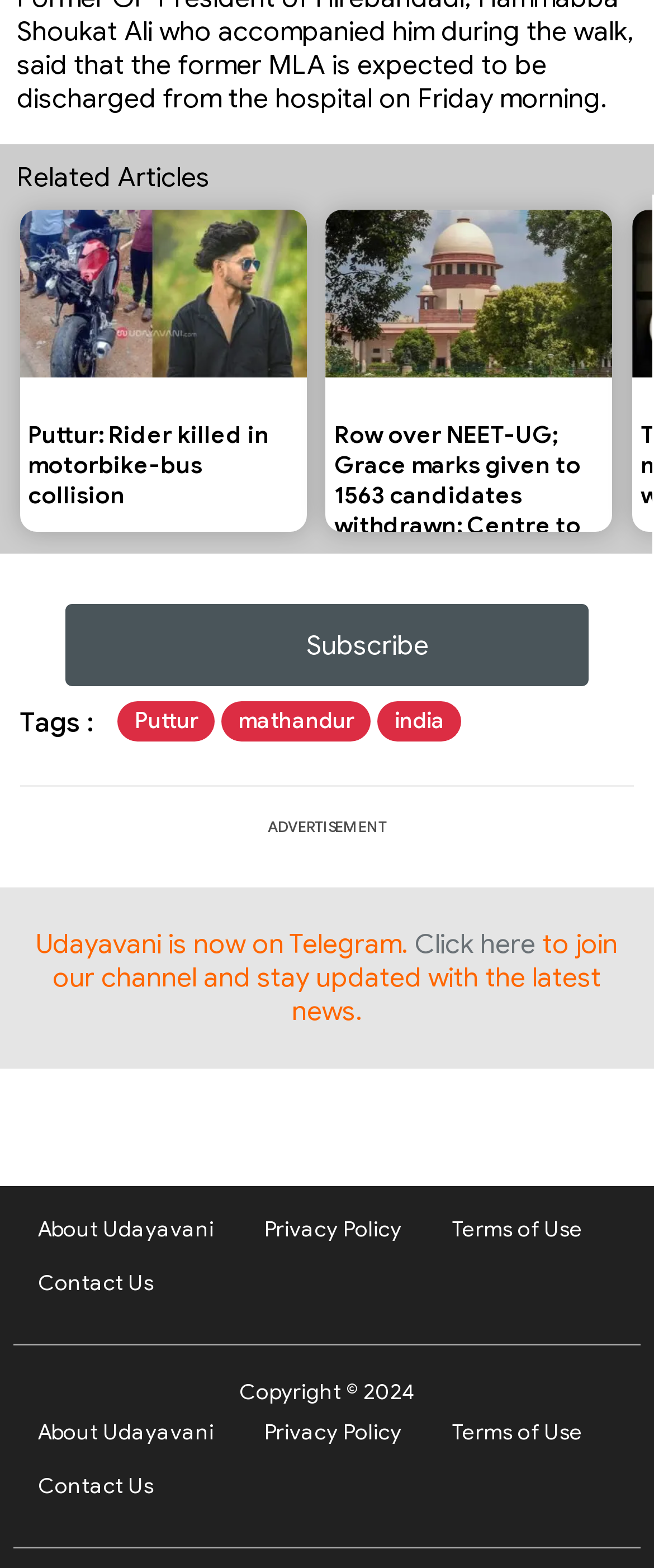Determine the bounding box coordinates for the area you should click to complete the following instruction: "Click on the 'Luang Phu Ka Long' tag".

None